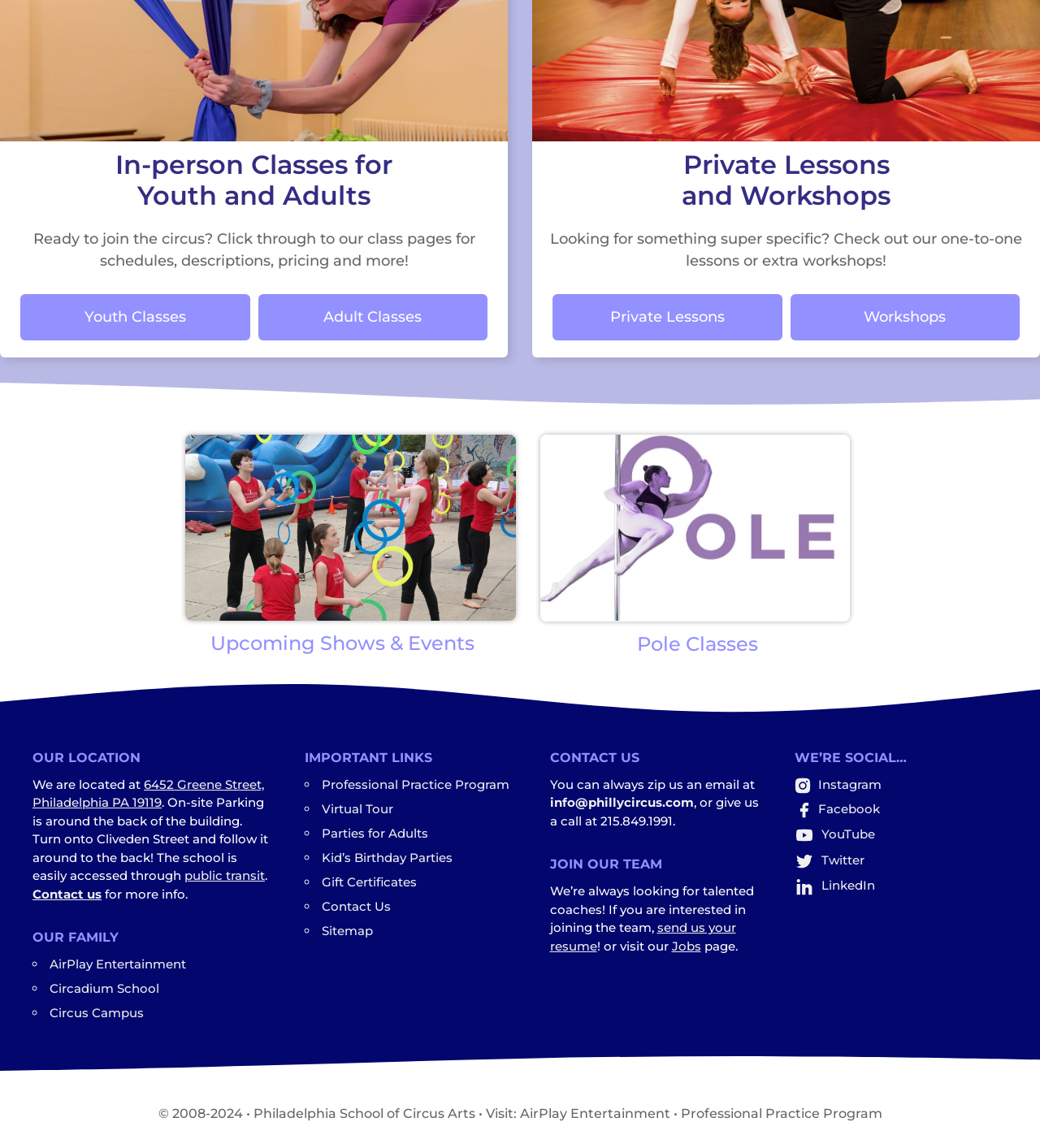Please locate the bounding box coordinates of the element that should be clicked to achieve the given instruction: "View the writer's picture".

None